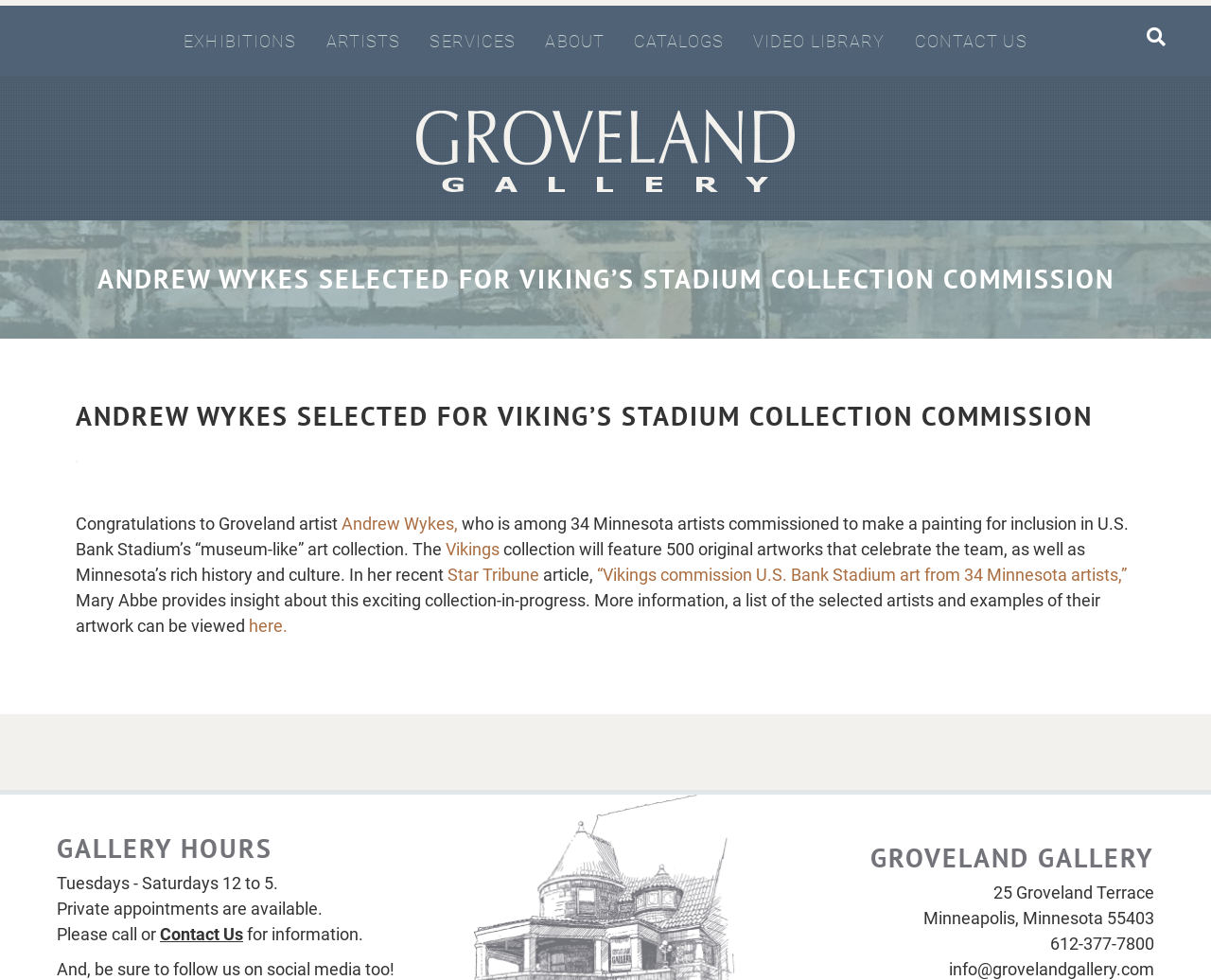Identify the main heading from the webpage and provide its text content.

ANDREW WYKES SELECTED FOR VIKING’S STADIUM COLLECTION COMMISSION